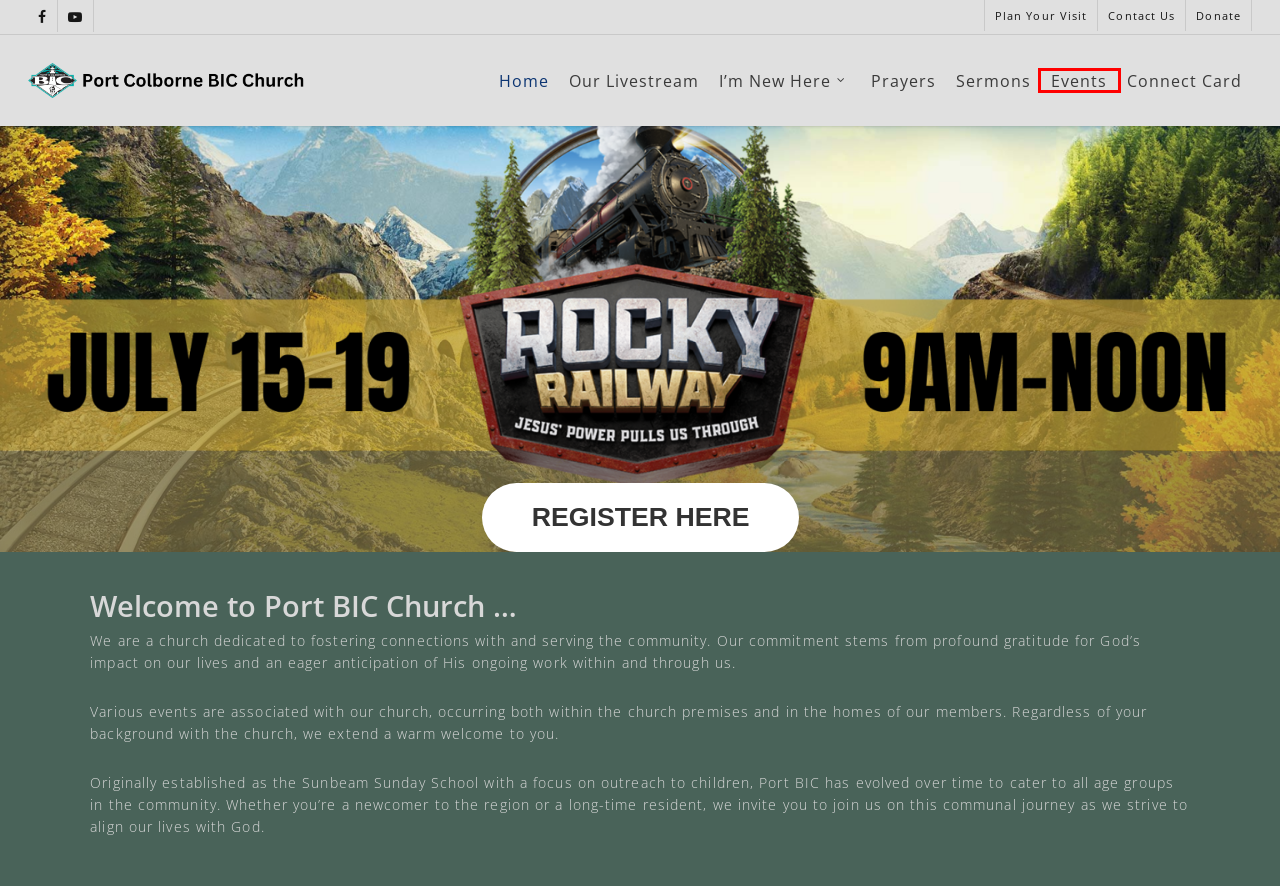Examine the screenshot of a webpage with a red bounding box around an element. Then, select the webpage description that best represents the new page after clicking the highlighted element. Here are the descriptions:
A. Be In Christ
B. MyVBS | Port Colborne BIC
C. Brethren in Christ U.S.
D. We love because He first loved us | OM.org
E. Connect With Us - Port Colborne BIC Church
F. Niagara Christian Collegiate
G. History – Be In Christ
H. Port Colborne BIC Church

H